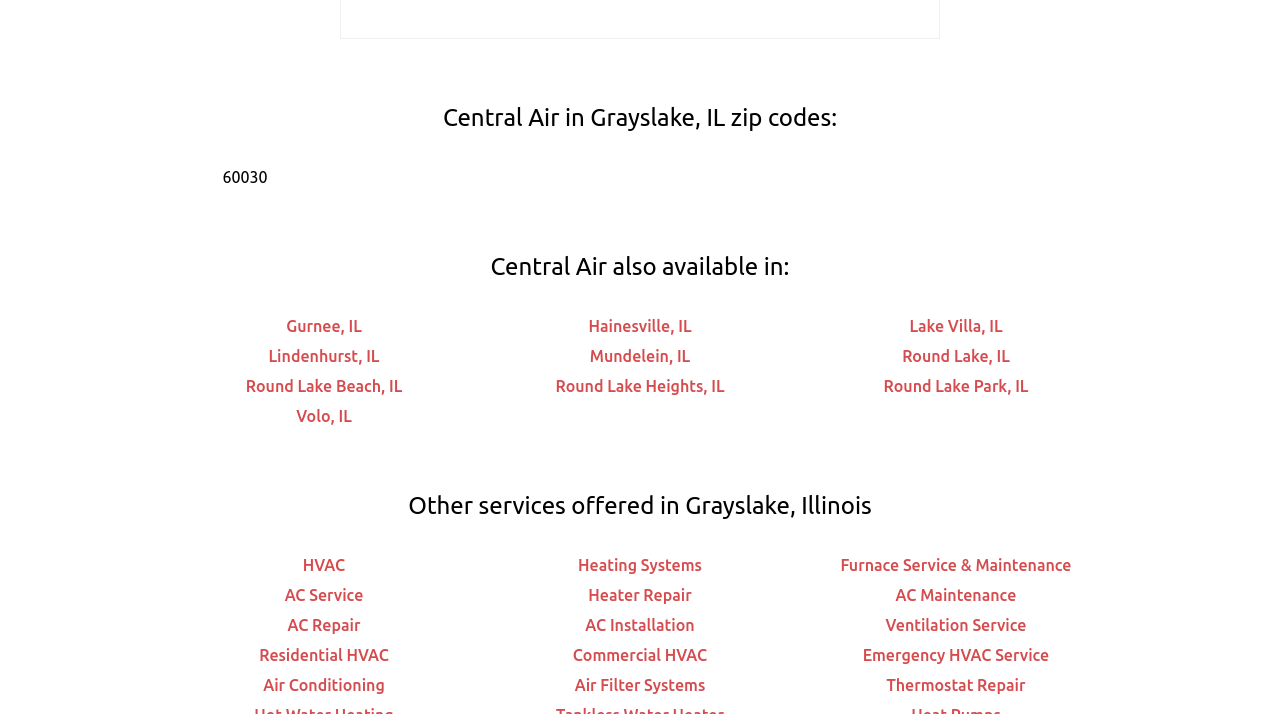Identify the bounding box coordinates of the clickable region to carry out the given instruction: "Learn about HVAC services".

[0.237, 0.779, 0.27, 0.804]